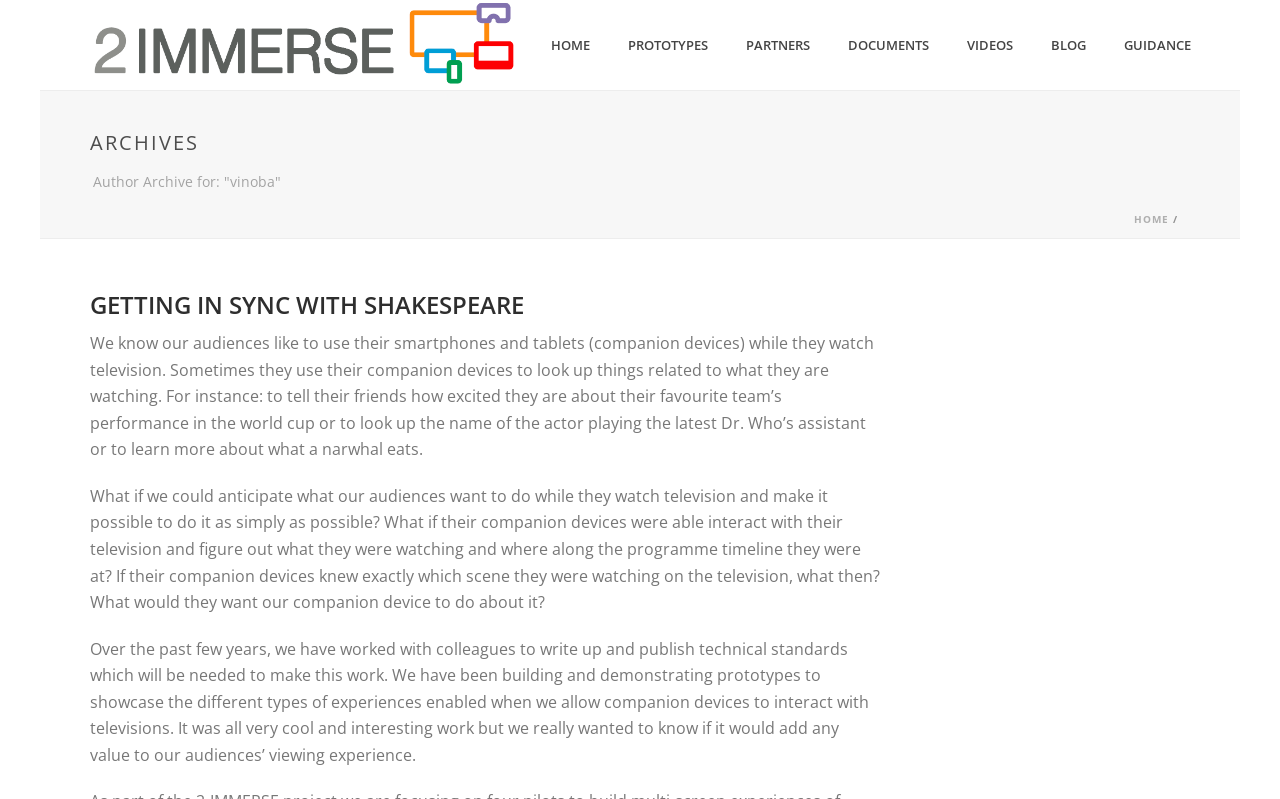What is the name of the actor mentioned in the blog post?
Give a thorough and detailed response to the question.

The answer can be found in the StaticText element 'We know our audiences like to use their smartphones and tablets (companion devices) while they watch television...' which mentions the actor playing the latest Dr. Who's assistant.